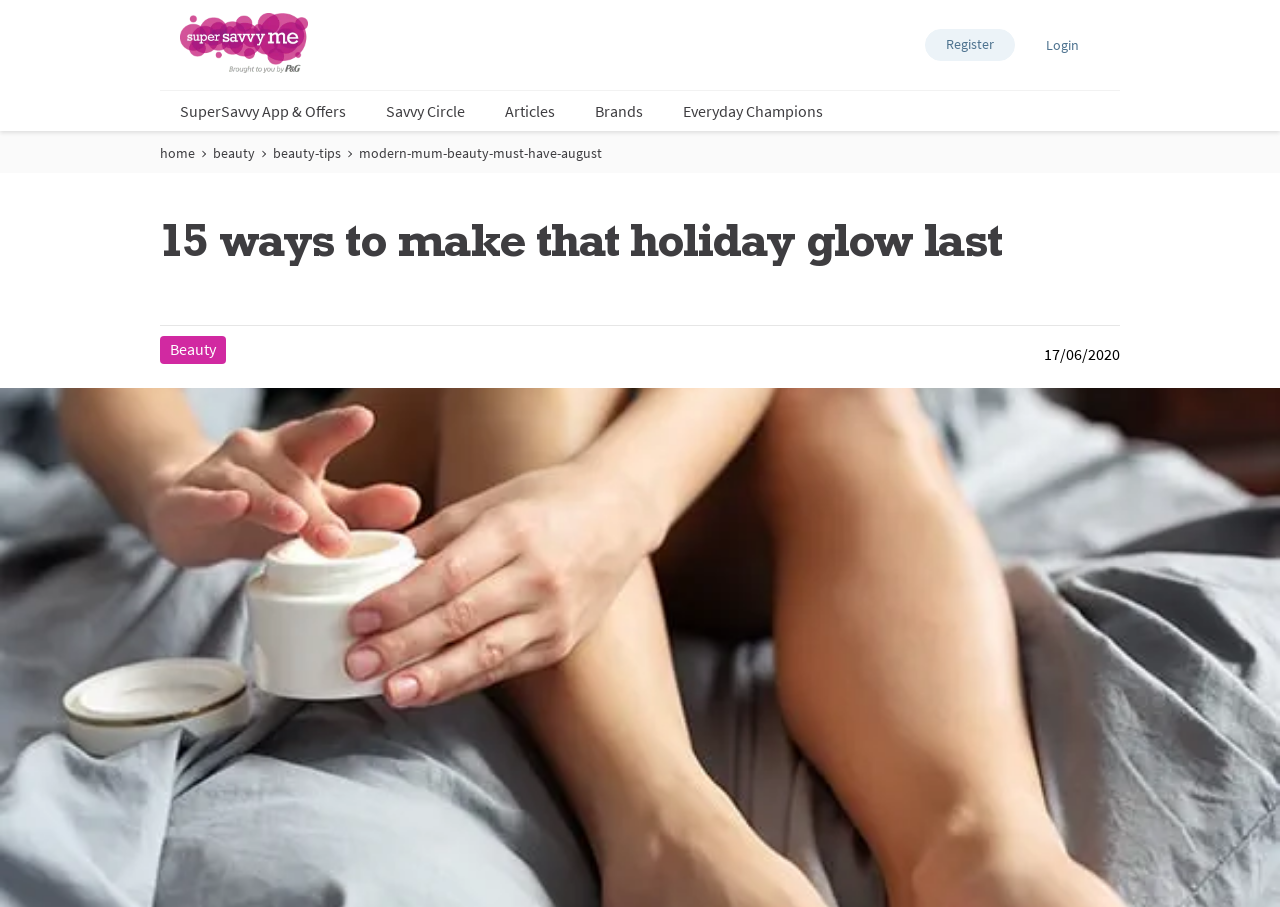Please determine the bounding box coordinates of the clickable area required to carry out the following instruction: "Register". The coordinates must be four float numbers between 0 and 1, represented as [left, top, right, bottom].

[0.723, 0.032, 0.793, 0.067]